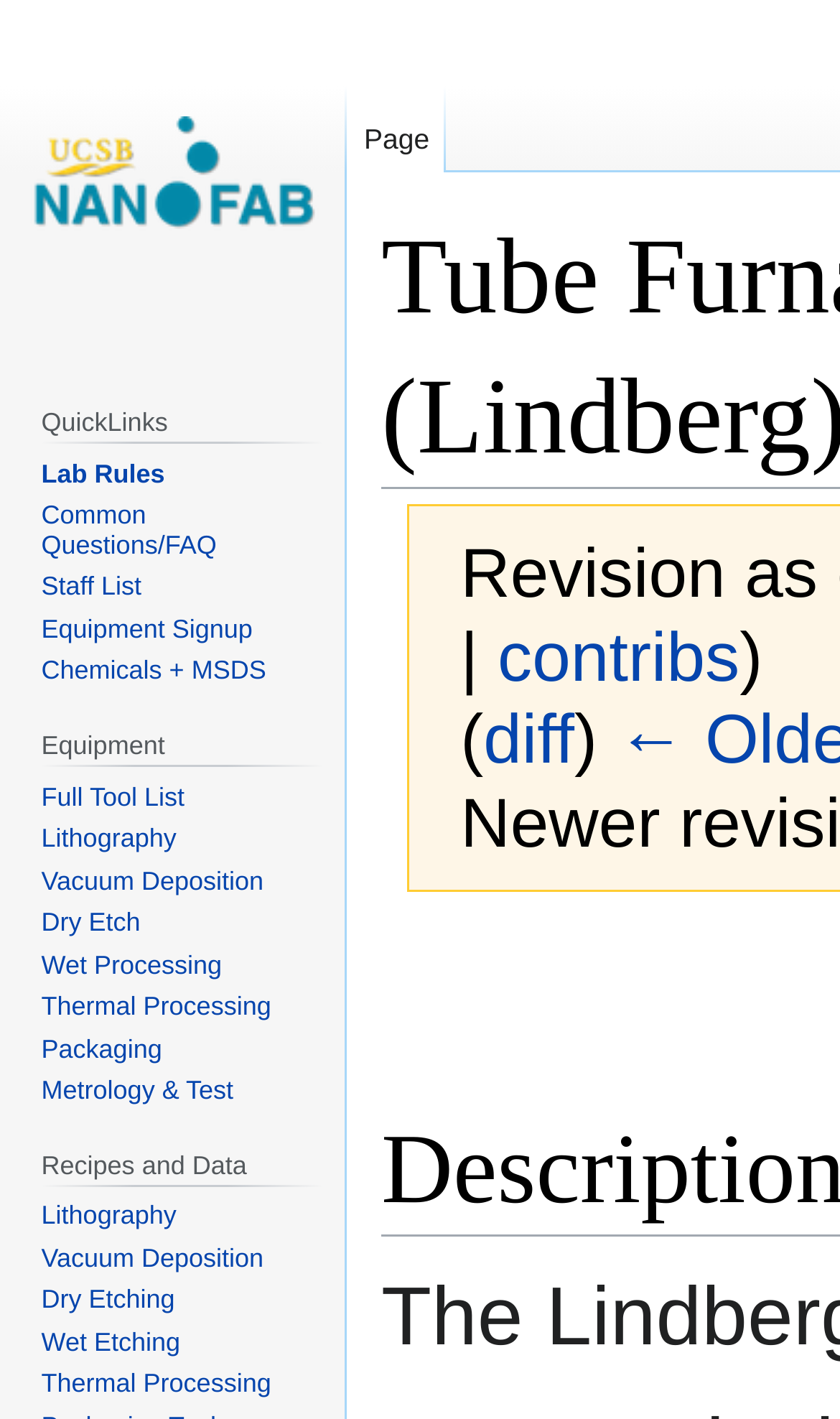Give a short answer using one word or phrase for the question:
How many links are under QuickLinks?

5